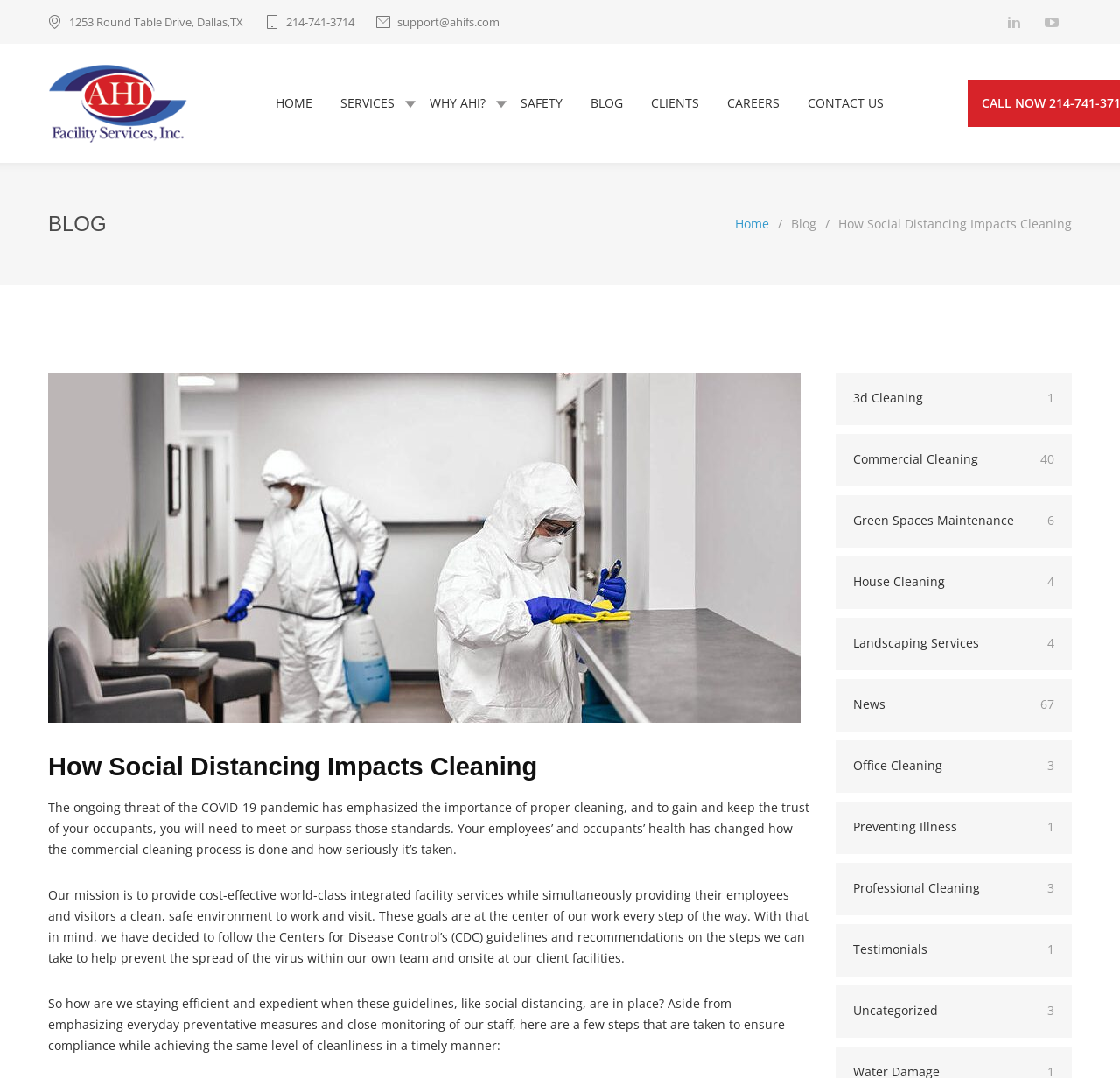Give a concise answer using only one word or phrase for this question:
How many categories are listed at the bottom of the webpage?

9